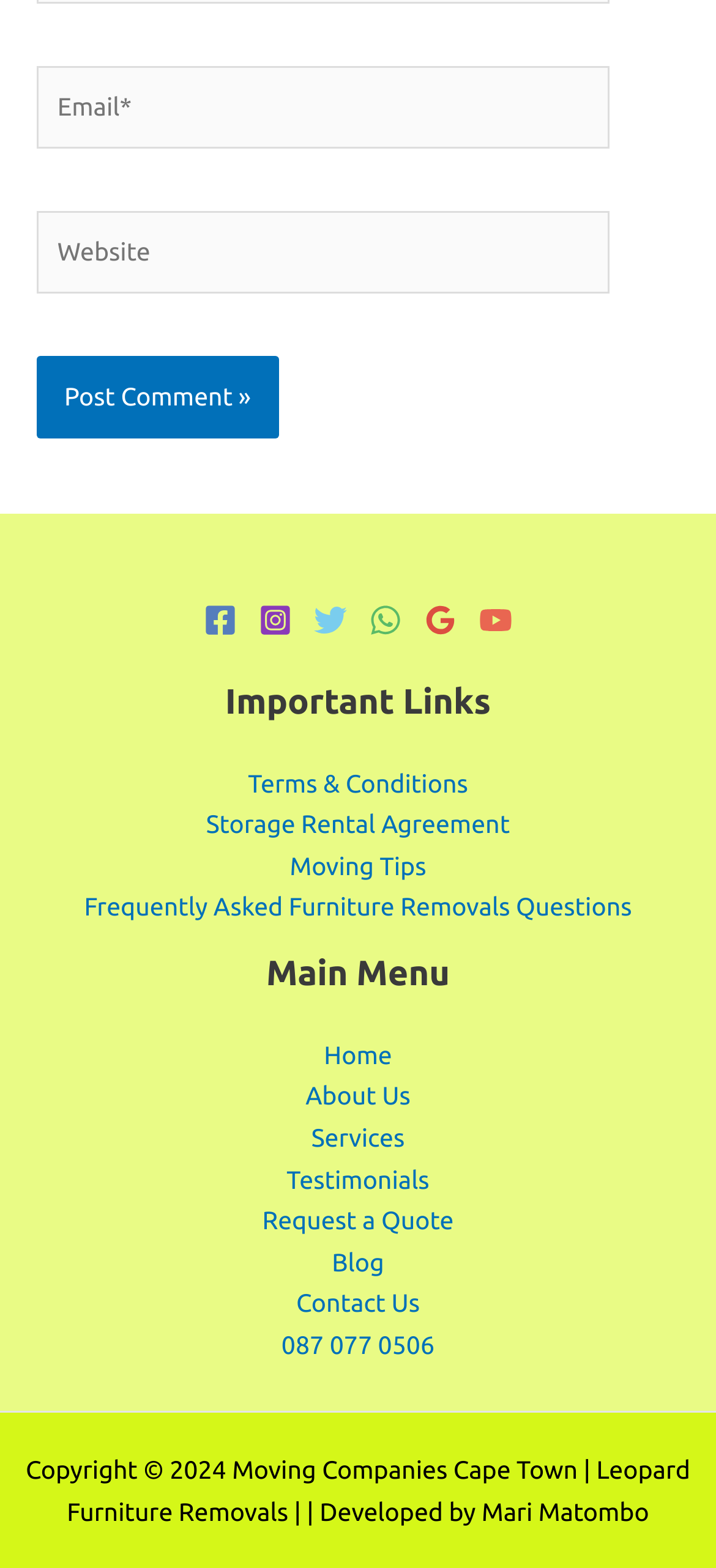What is the purpose of the 'Email*' textbox?
Analyze the screenshot and provide a detailed answer to the question.

The 'Email*' textbox is a required field, indicating that it is necessary to input an email address, likely for commenting or contacting purposes.